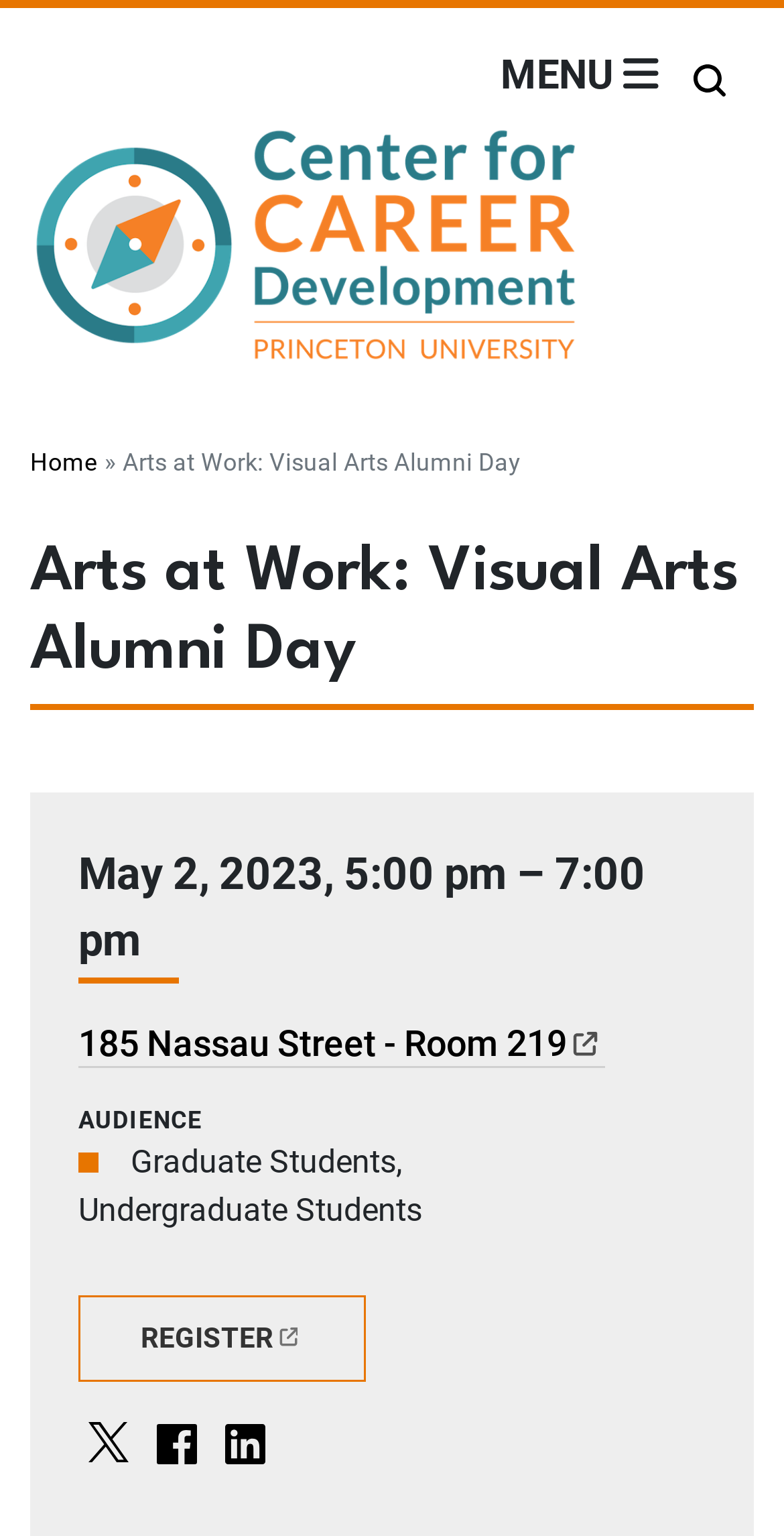Please locate the UI element described by "Register(Link is external)" and provide its bounding box coordinates.

[0.1, 0.843, 0.466, 0.899]